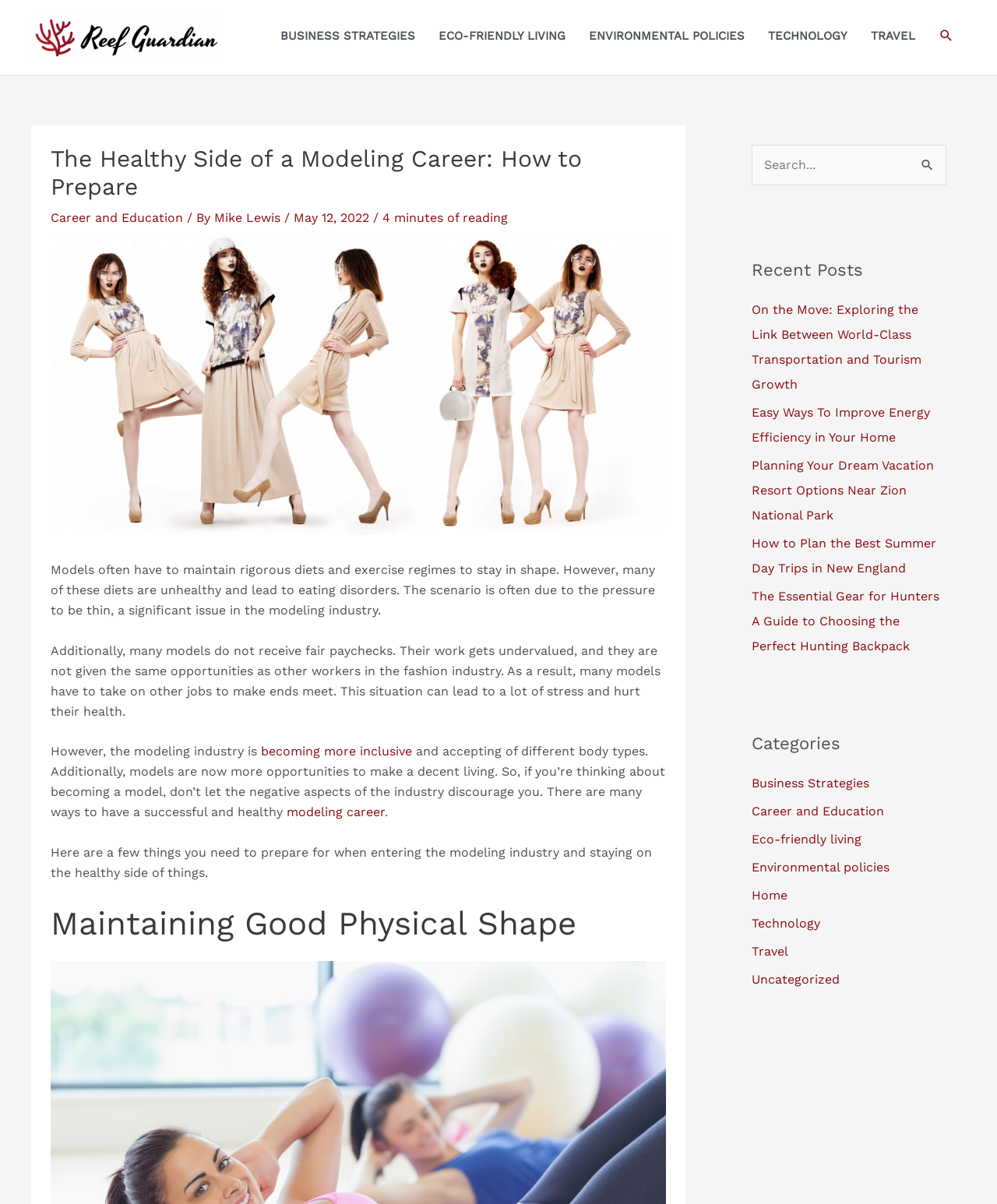Provide a brief response to the question using a single word or phrase: 
What categories are available on the website?

Business Strategies, Career and Education, etc.